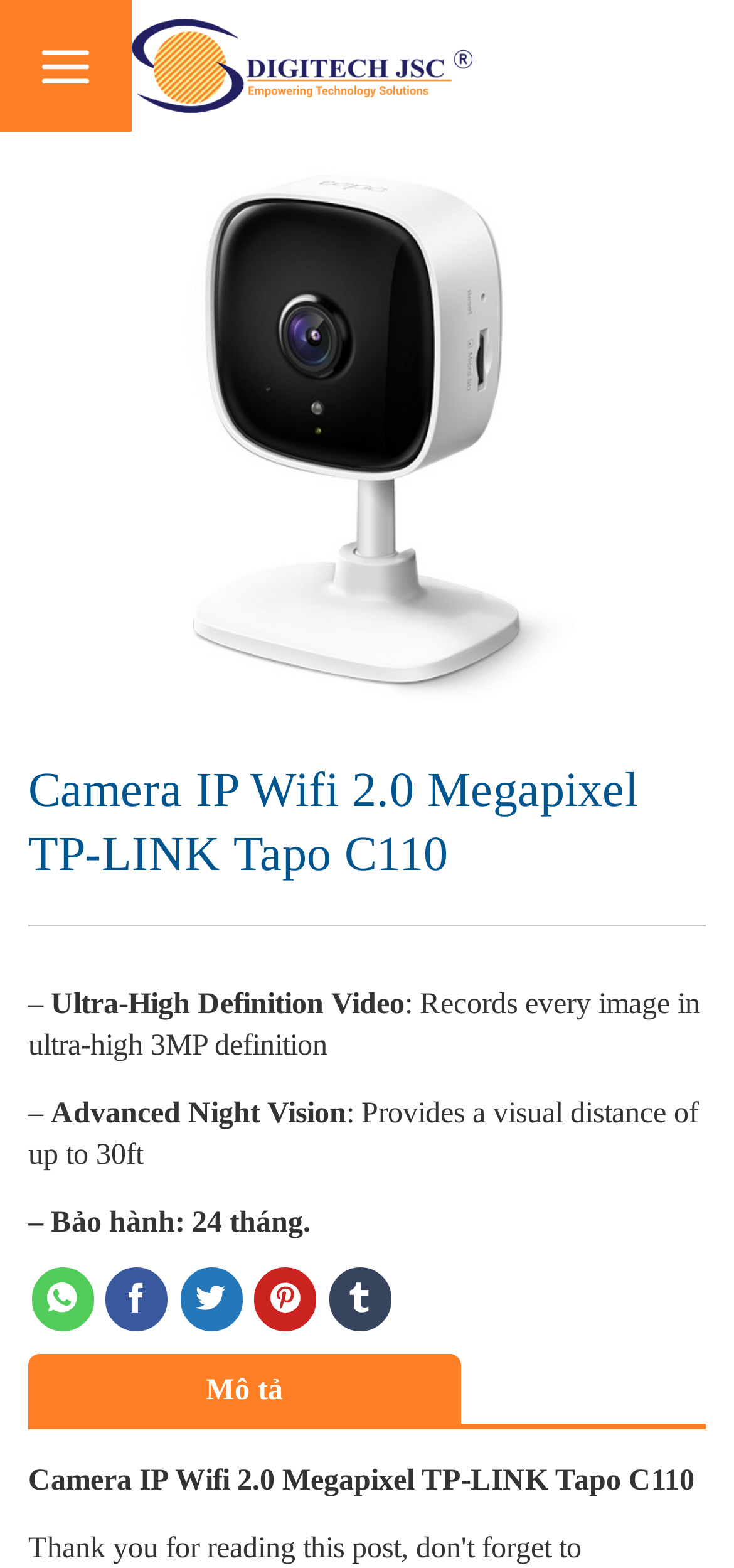Could you specify the bounding box coordinates for the clickable section to complete the following instruction: "Share on WhatsApp"?

[0.043, 0.808, 0.127, 0.849]